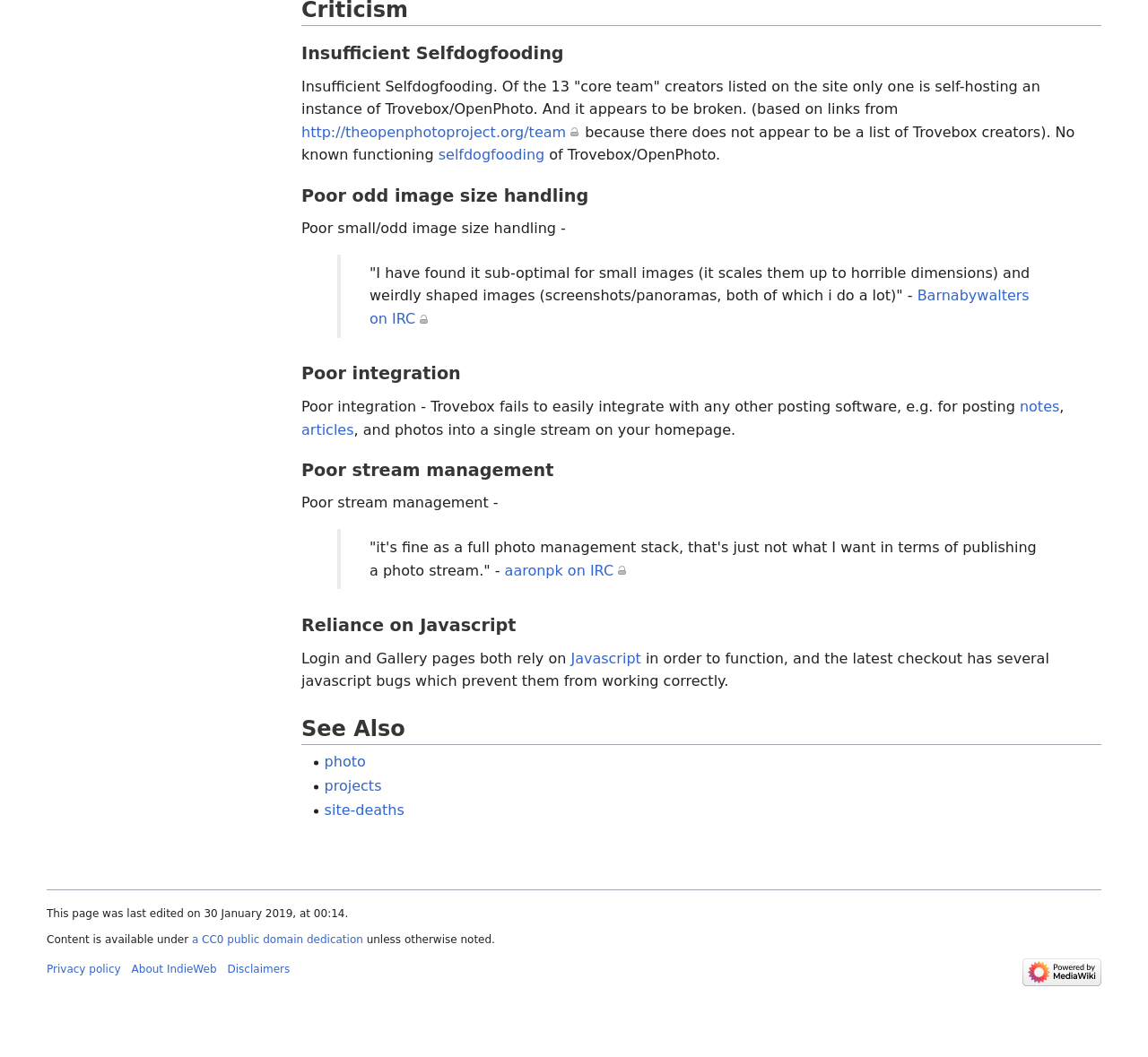Can you provide the bounding box coordinates for the element that should be clicked to implement the instruction: "Read the quote from Barnabywalters on IRC"?

[0.322, 0.25, 0.897, 0.288]